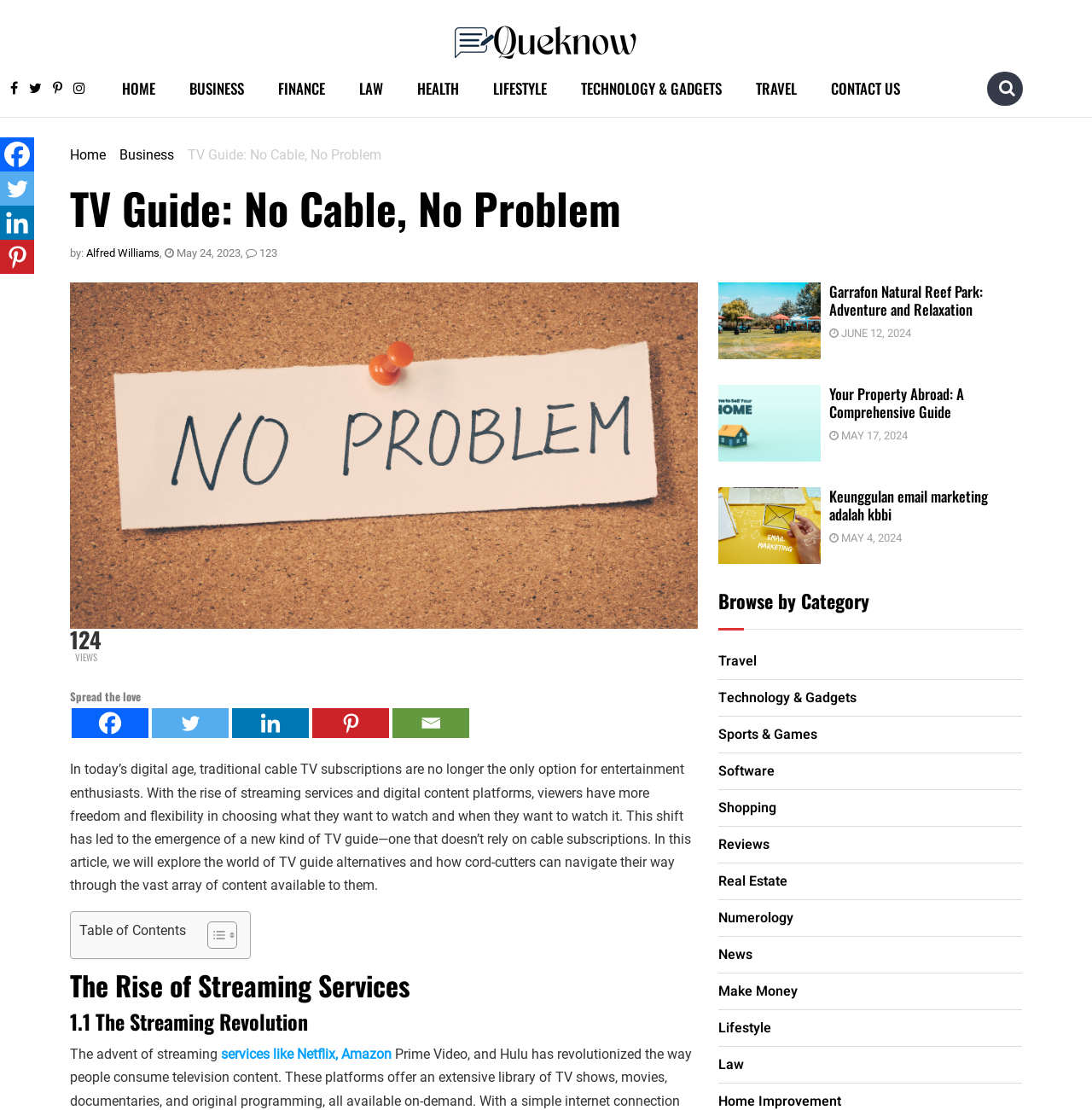What is the topic of the article?
Please provide a detailed and comprehensive answer to the question.

I inferred the topic by reading the heading 'TV Guide: No Cable, No Problem' and the subsequent text, which discusses the rise of streaming services and digital content platforms.